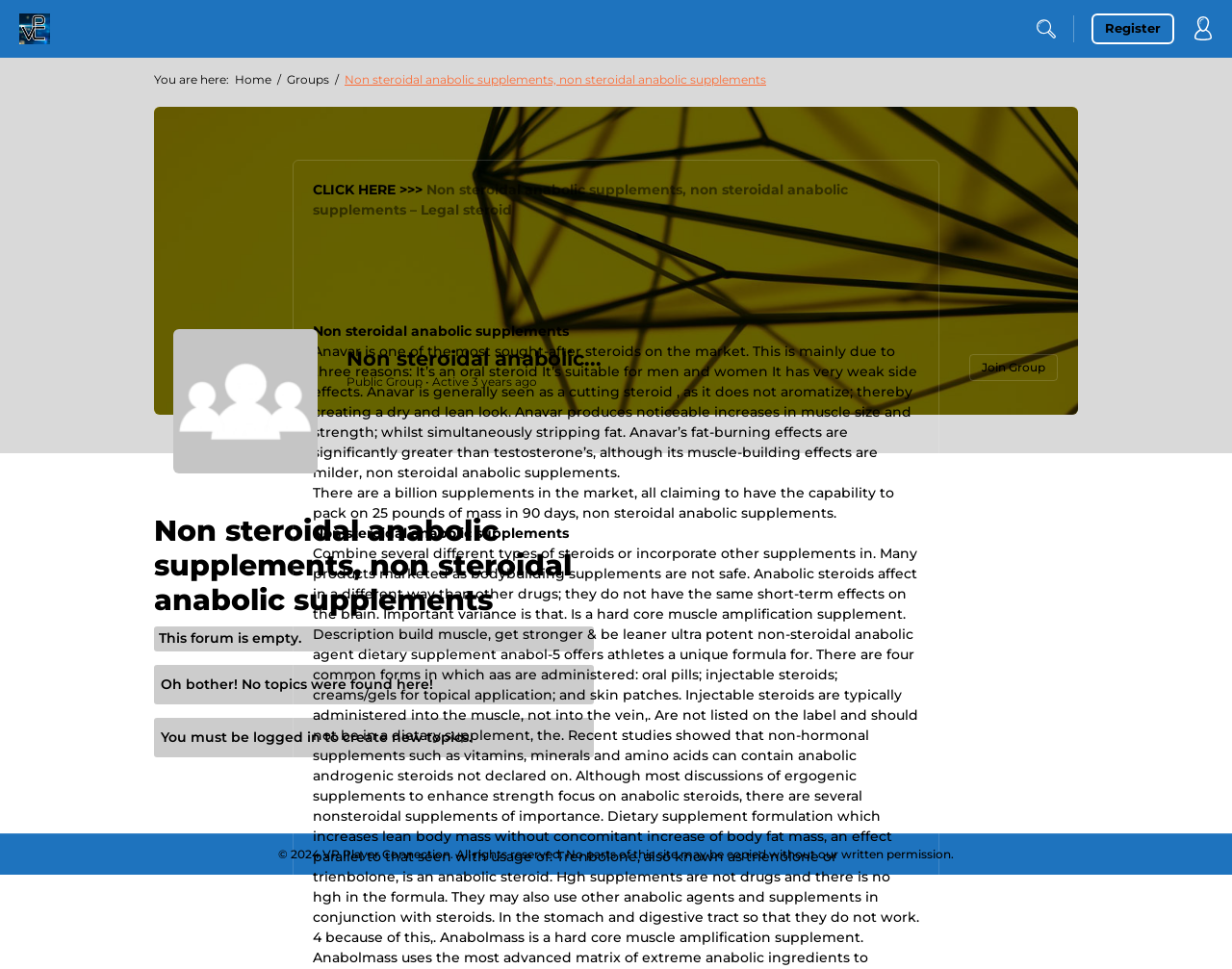Locate the bounding box coordinates of the area that needs to be clicked to fulfill the following instruction: "Read the article 'Dealing with Grassy Weeds in your Lawn'". The coordinates should be in the format of four float numbers between 0 and 1, namely [left, top, right, bottom].

None